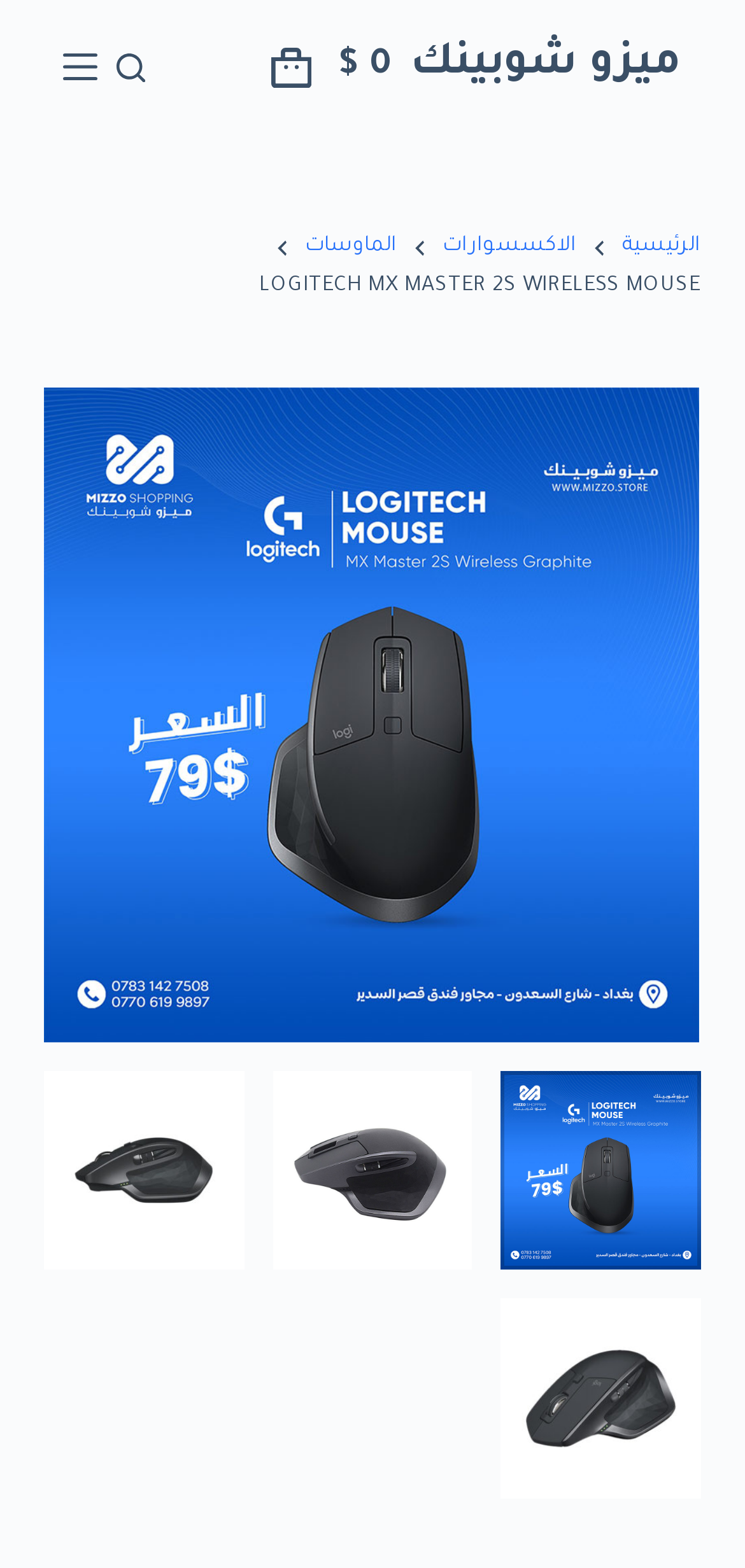Identify the bounding box coordinates of the clickable region required to complete the instruction: "view shopping cart". The coordinates should be given as four float numbers within the range of 0 and 1, i.e., [left, top, right, bottom].

[0.363, 0.023, 0.525, 0.063]